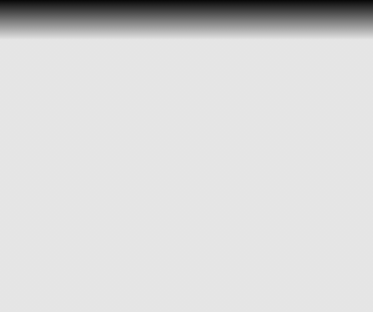Offer a detailed narrative of the scene shown in the image.

The image features a notable artwork titled "Rémond - Daguerre - Falconet," showcasing an important pair of gilt and patinated bronze sculptures. These exquisite pieces highlight the artistry and craftsmanship of their creator, capturing intricate details and finishes that reflect both elegance and historical significance. The visual presentation emphasizes the rich textures and hues of the bronze, inviting viewers to appreciate the artistry involved in their creation. Positioned within a collection aimed at art enthusiasts, this image is part of a larger selection under the category offering various works from this renowned artist, allowing viewers to explore additional pieces and deepen their appreciation for the craft.